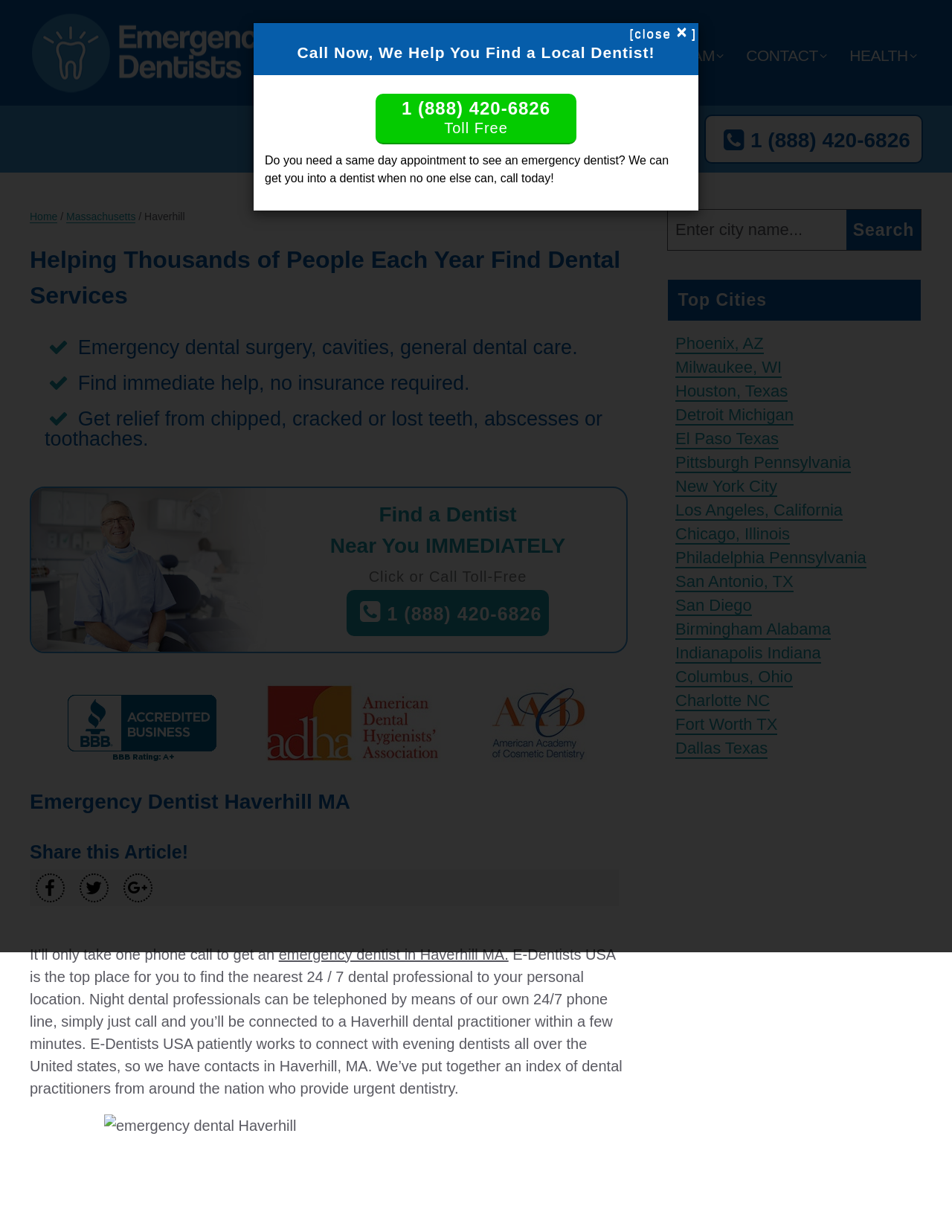What is the phone number to call for emergency dental services?
Refer to the image and provide a concise answer in one word or phrase.

(888) 420-6826